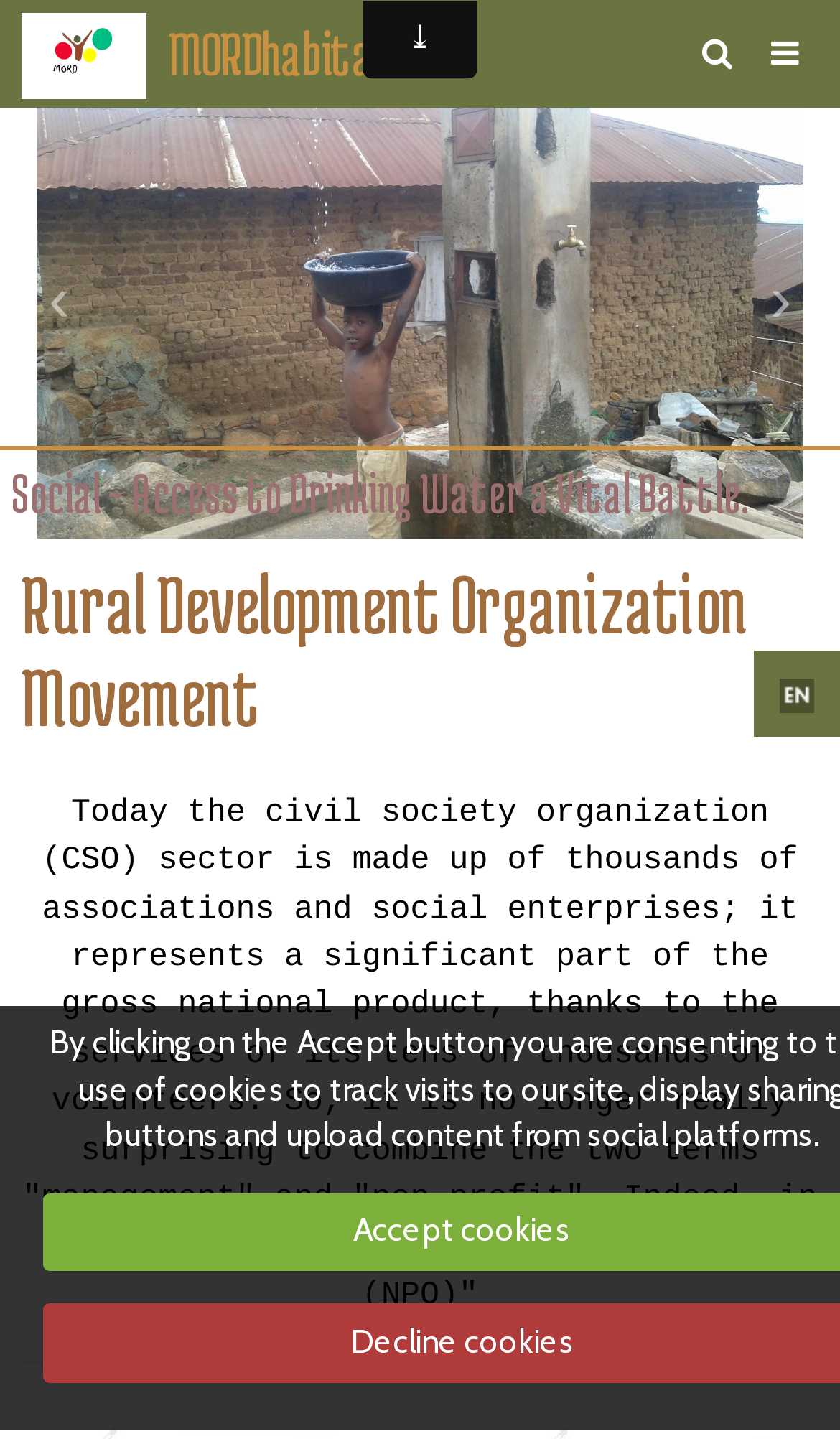Please find the bounding box coordinates of the clickable region needed to complete the following instruction: "Go to MORDhabitat homepage". The bounding box coordinates must consist of four float numbers between 0 and 1, i.e., [left, top, right, bottom].

[0.026, 0.0, 0.175, 0.075]